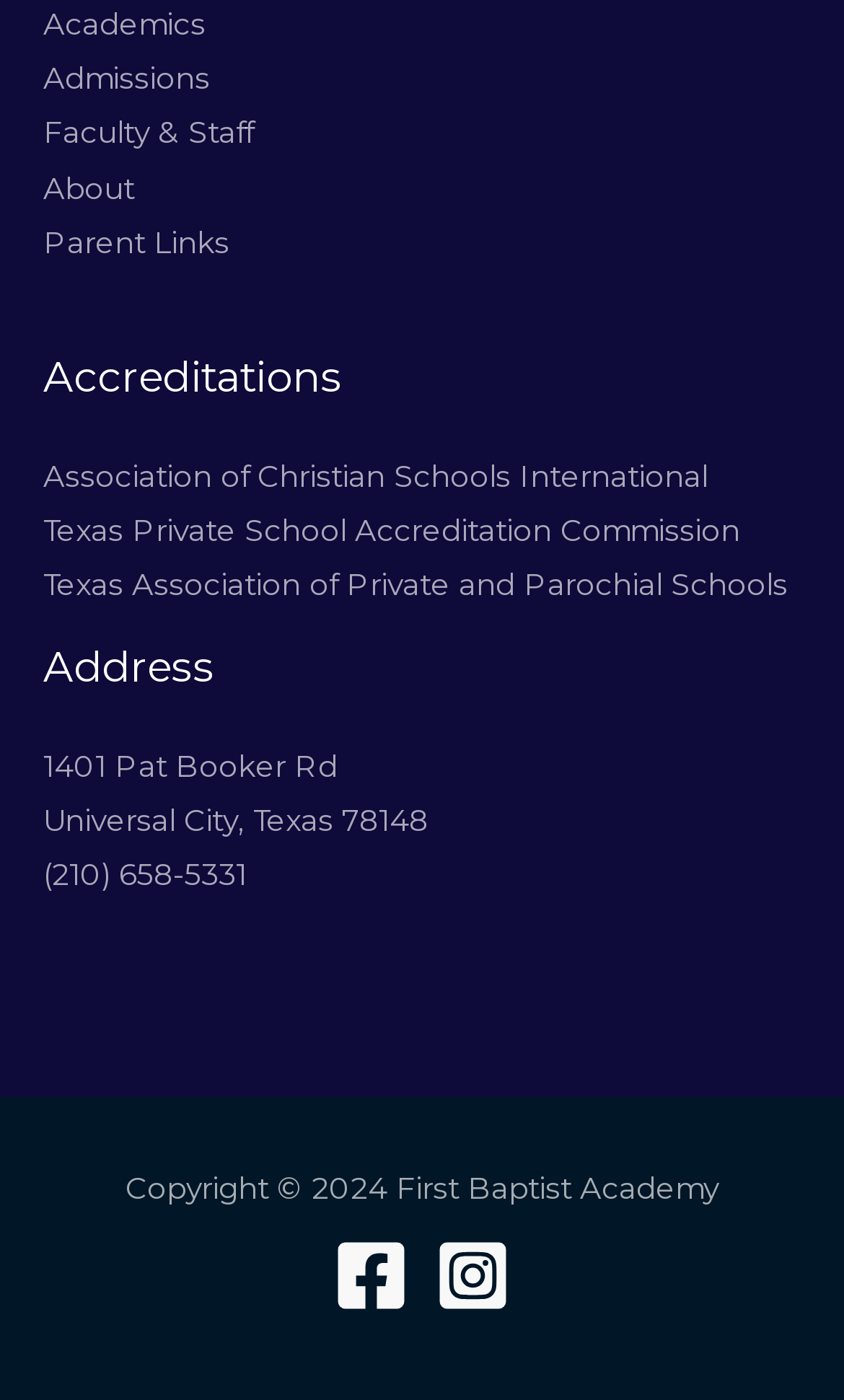From the element description: "Texas Private School Accreditation Commission", extract the bounding box coordinates of the UI element. The coordinates should be expressed as four float numbers between 0 and 1, in the order [left, top, right, bottom].

[0.051, 0.366, 0.877, 0.391]